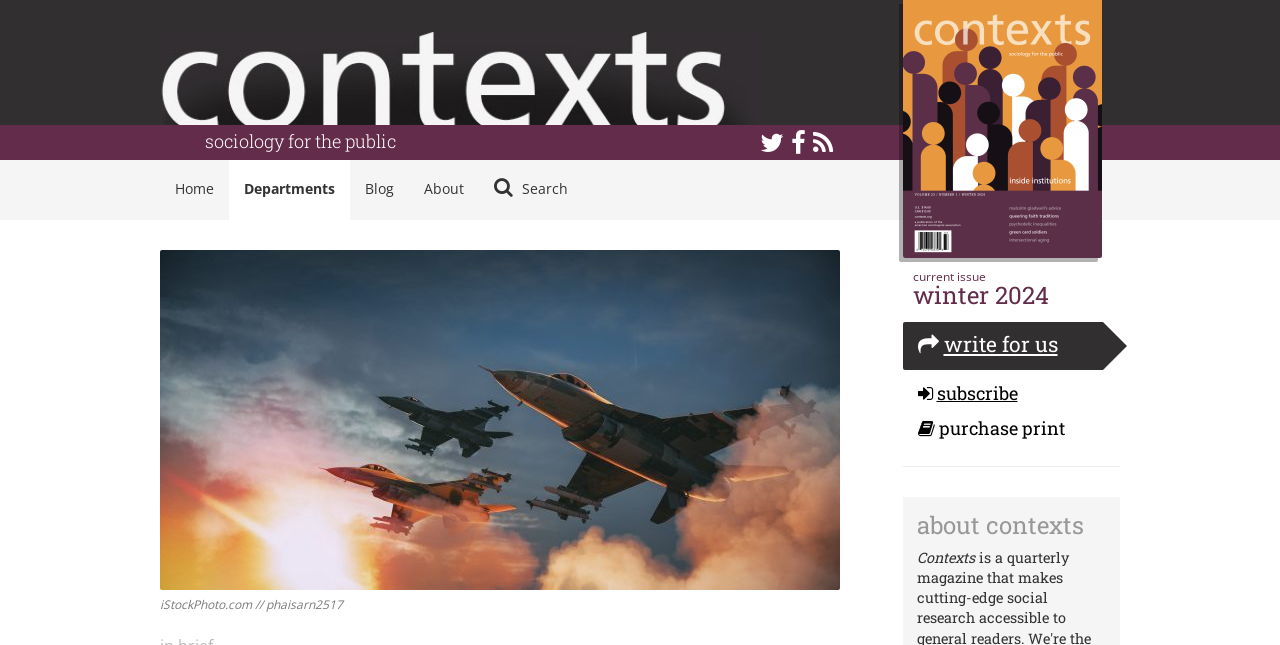Describe the entire webpage, focusing on both content and design.

The webpage is the official website of Contexts, a quarterly magazine that makes cutting-edge social research accessible to general readers. At the top left, there is a link to the magazine's homepage labeled "Contexts". Next to it, there is a heading that reads "sociology for the public". 

Below the heading, there are three social media links represented by icons. To the right of these icons, there is a navigation menu with links to "Home", "Departments", "Blog", "About", and a search function. 

On the left side of the page, there is a large image that takes up most of the vertical space. At the bottom of the image, there is a caption that reads "iStockPhoto.com // phaisarn2517". 

On the top right, there is a banner with a link to the current issue of the magazine. Below the banner, there are three headings: "current issue", "winter 2024", and a link to the winter 2024 issue. 

Underneath, there are three links: "write for us", "subscribe", and "purchase print". Further down, there is a heading that reads "about contexts" and a static text that reads "Contexts".